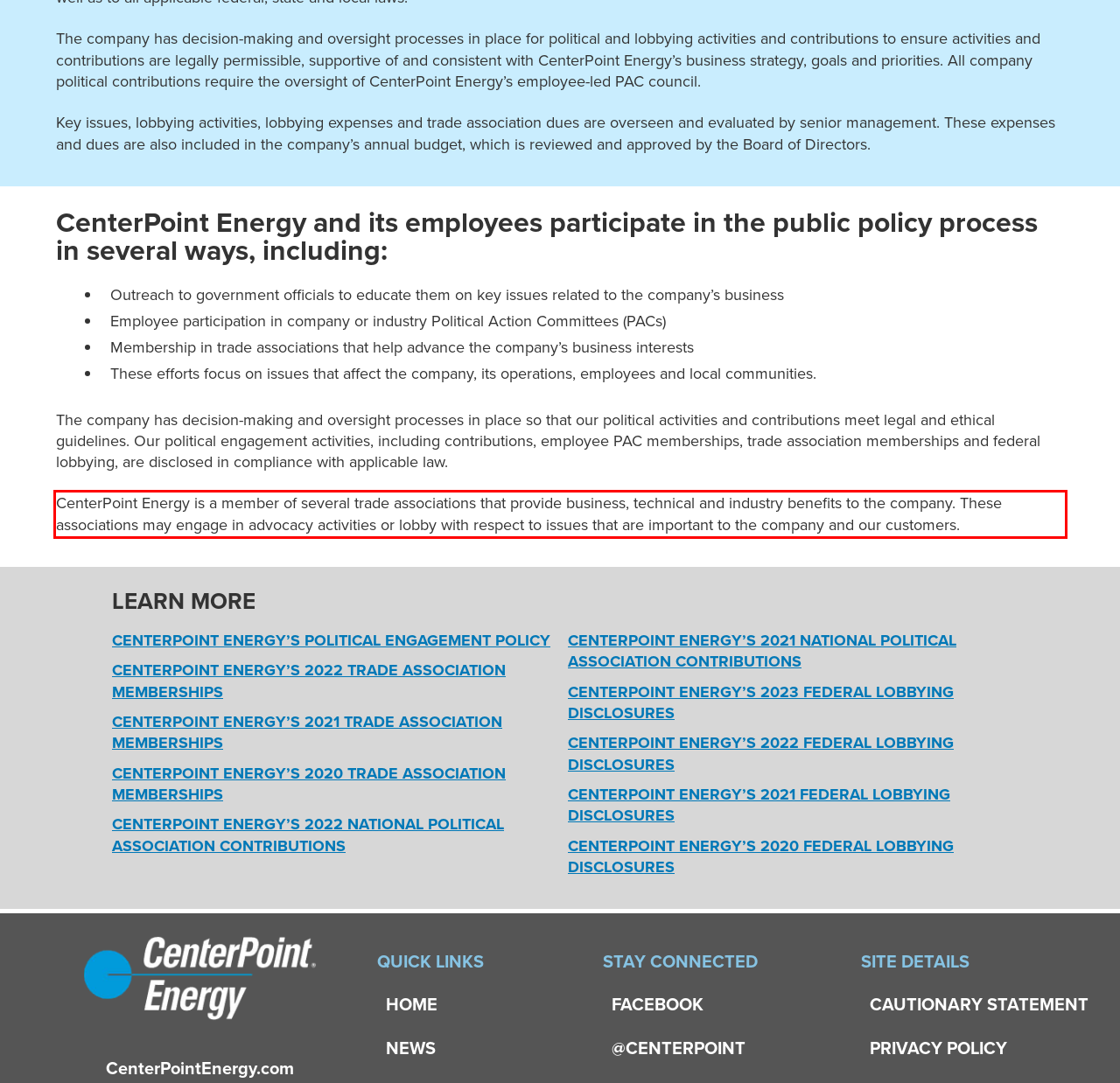You are provided with a screenshot of a webpage that includes a UI element enclosed in a red rectangle. Extract the text content inside this red rectangle.

CenterPoint Energy is a member of several trade associations that provide business, technical and industry benefits to the company. These associations may engage in advocacy activities or lobby with respect to issues that are important to the company and our customers.